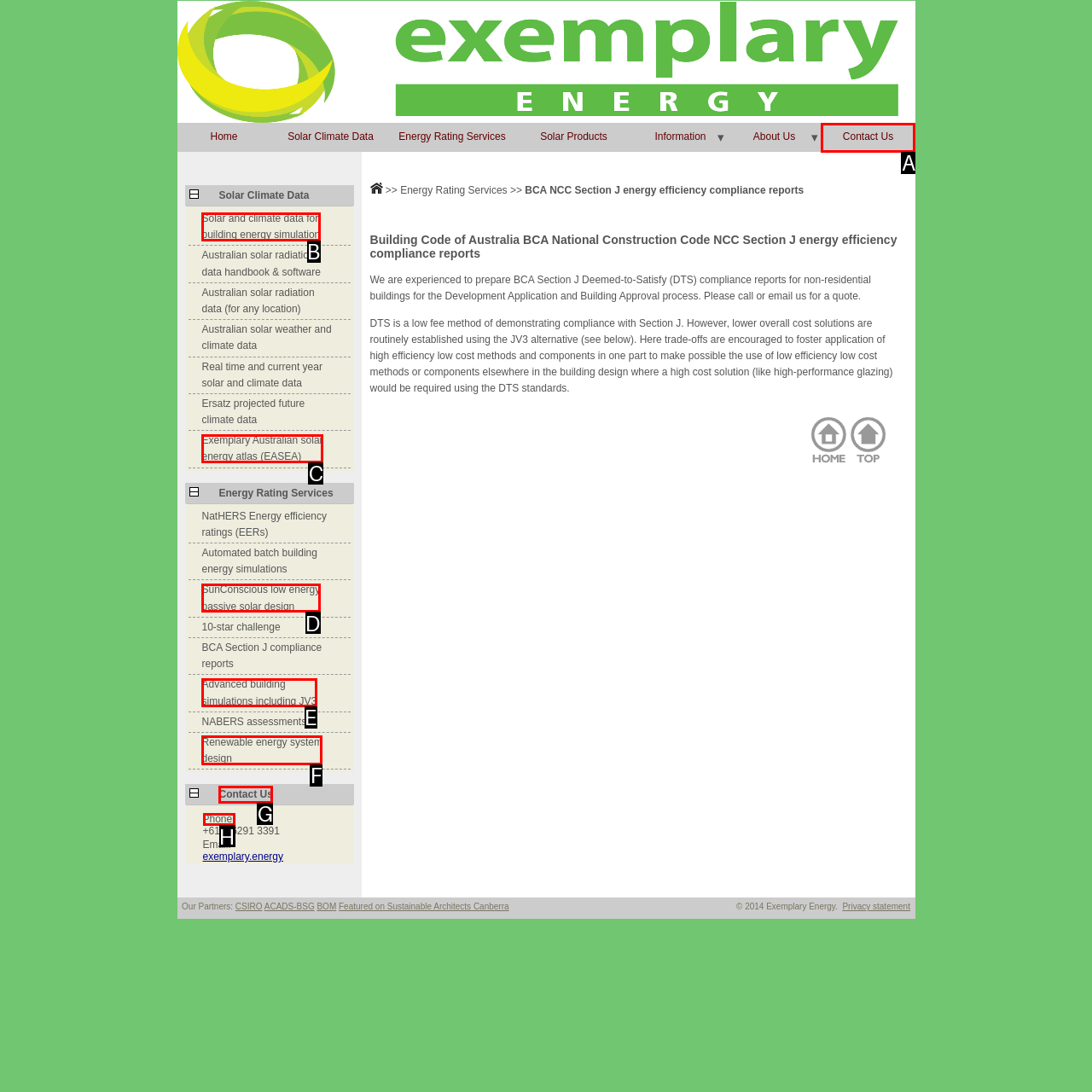Tell me which letter corresponds to the UI element that should be clicked to fulfill this instruction: Contact us via phone
Answer using the letter of the chosen option directly.

H